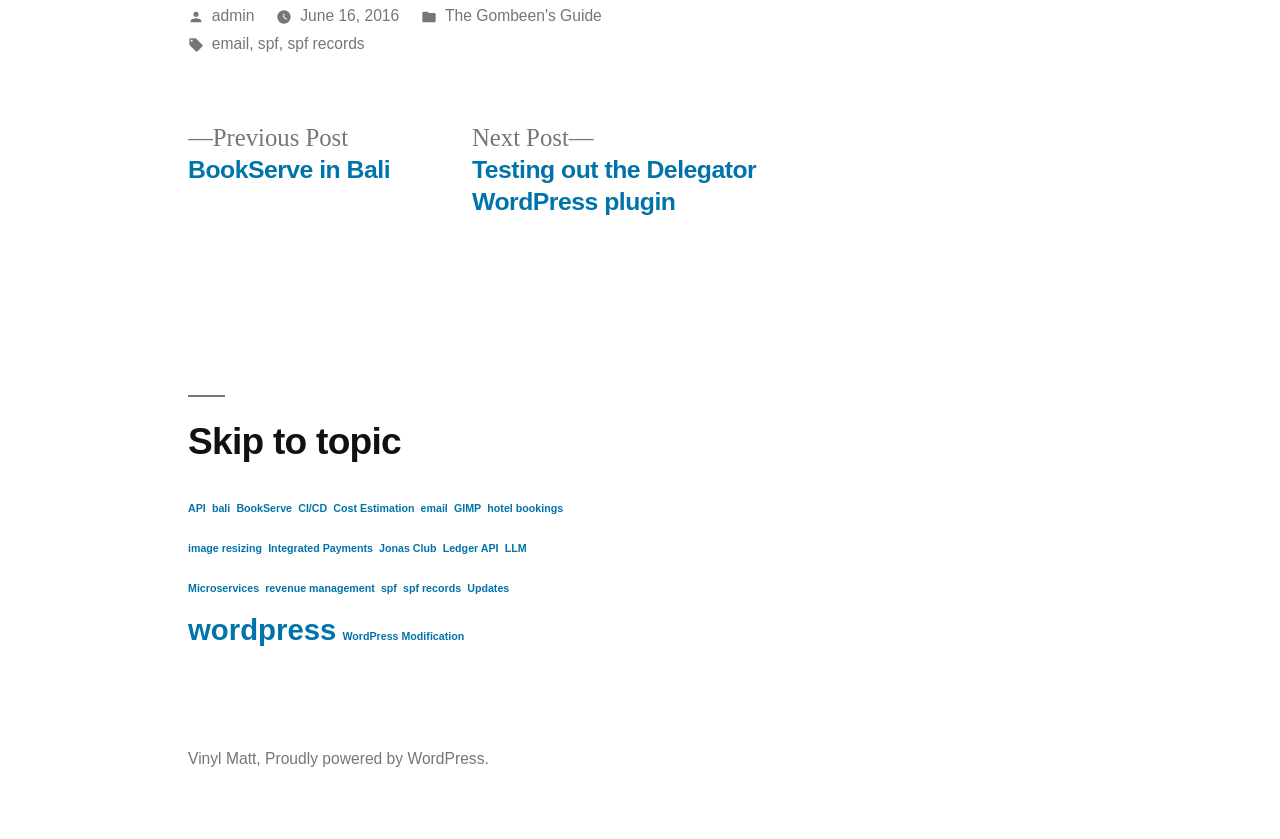Predict the bounding box coordinates for the UI element described as: "Proudly powered by WordPress.". The coordinates should be four float numbers between 0 and 1, presented as [left, top, right, bottom].

[0.207, 0.894, 0.382, 0.914]